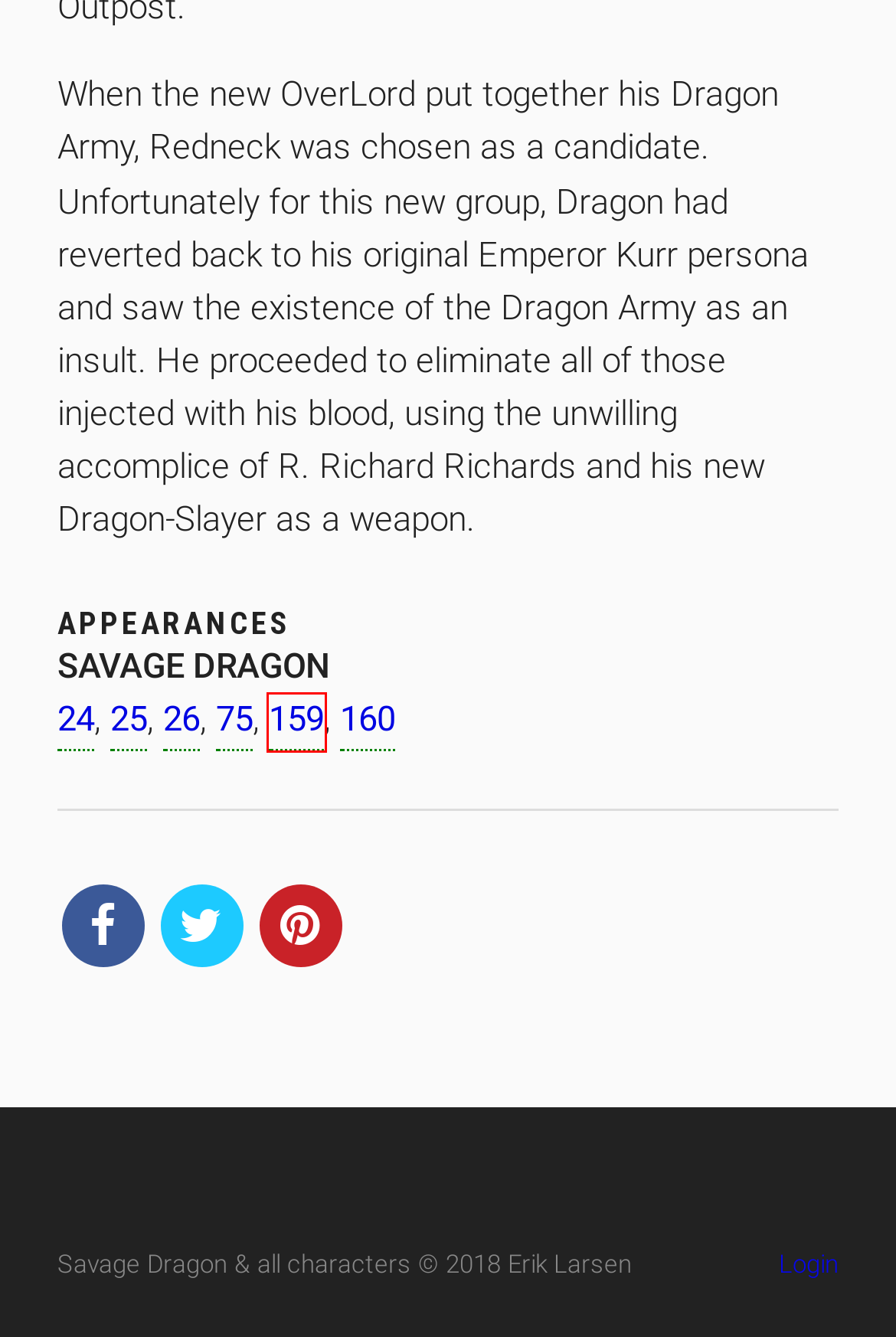Observe the provided screenshot of a webpage with a red bounding box around a specific UI element. Choose the webpage description that best fits the new webpage after you click on the highlighted element. These are your options:
A. Characters - Savage Dragon Wiki 2.0
B. Savage Dragon Vol2 075 - Savage Dragon Wiki 2.0
C. Savage Dragon Vol2 025 - Savage Dragon Wiki 2.0
D. Savage Dragon Vol2 159 - Savage Dragon Wiki 2.0
E. Savage Dragon Vol2 024 - Savage Dragon Wiki 2.0
F. Savage Dragon Vol2 160 - Savage Dragon Wiki 2.0
G. Savage Dragon Vol2 026 - Savage Dragon Wiki 2.0
H. Log In ‹ Savage Dragon Wiki 2.0 — WordPress

D